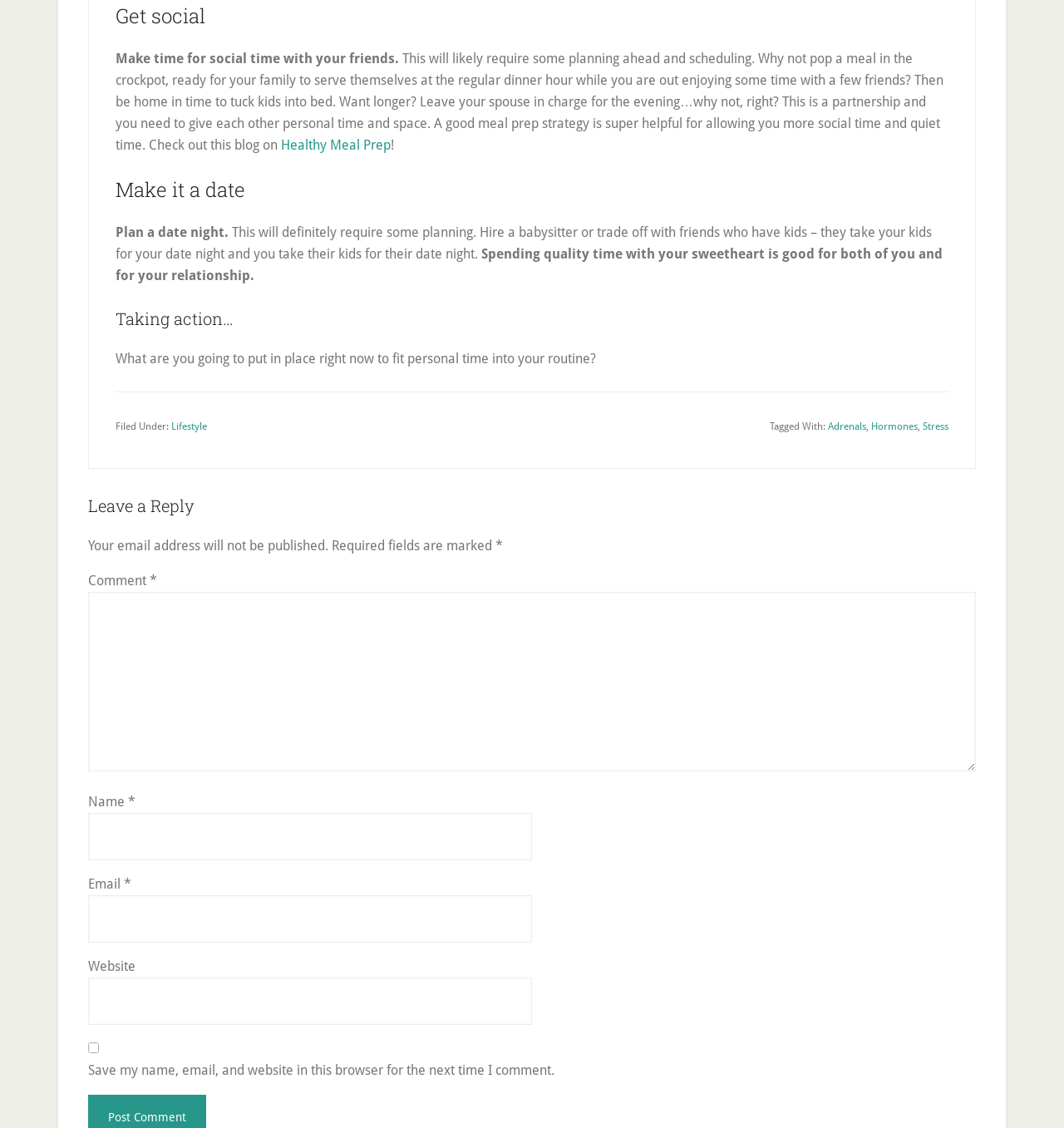Please identify the bounding box coordinates of the element that needs to be clicked to execute the following command: "Click the 'Healthy Meal Prep' link". Provide the bounding box using four float numbers between 0 and 1, formatted as [left, top, right, bottom].

[0.264, 0.122, 0.367, 0.136]